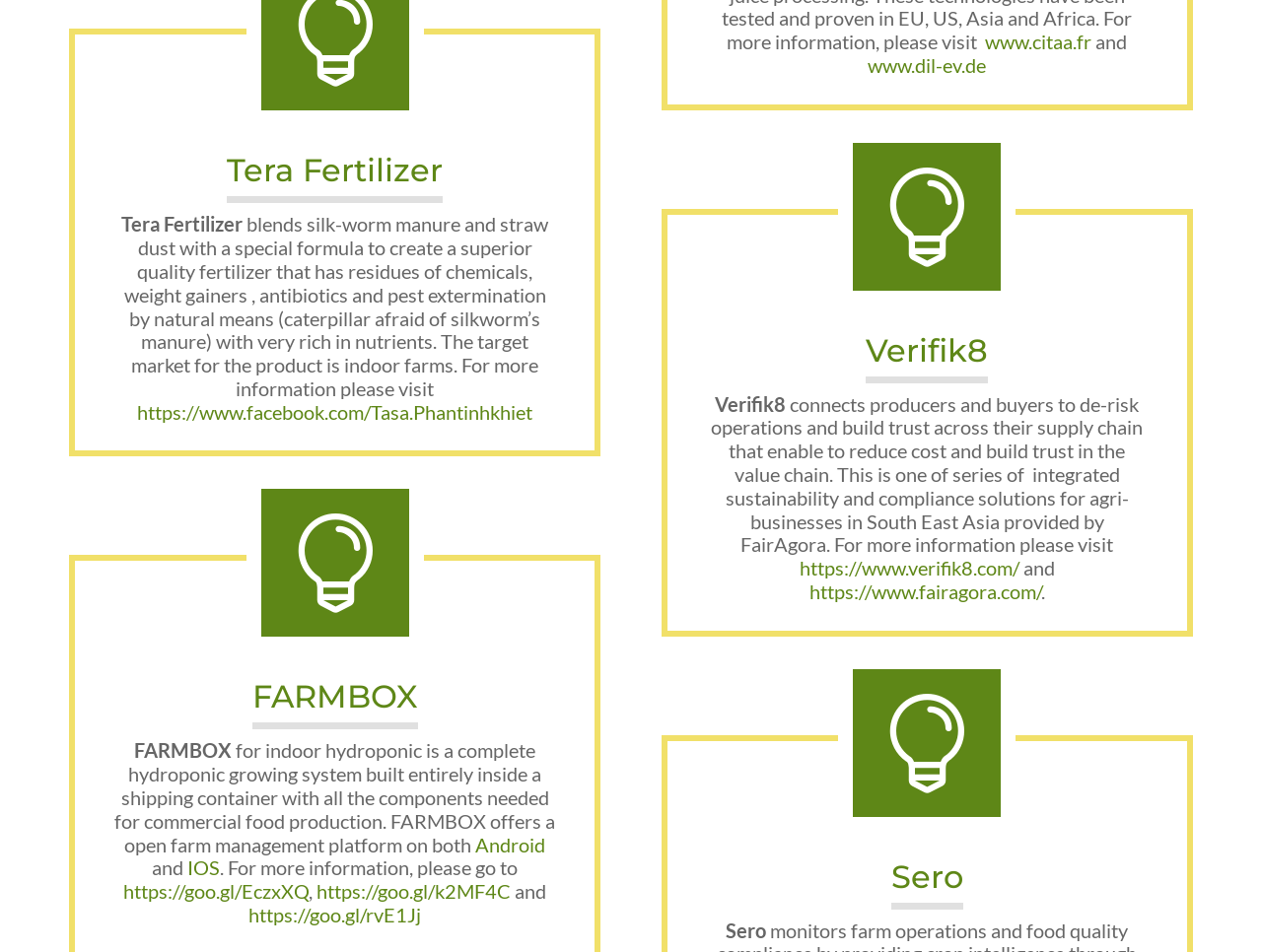Please find the bounding box coordinates of the section that needs to be clicked to achieve this instruction: "learn more about FARMBOX".

[0.2, 0.712, 0.331, 0.752]